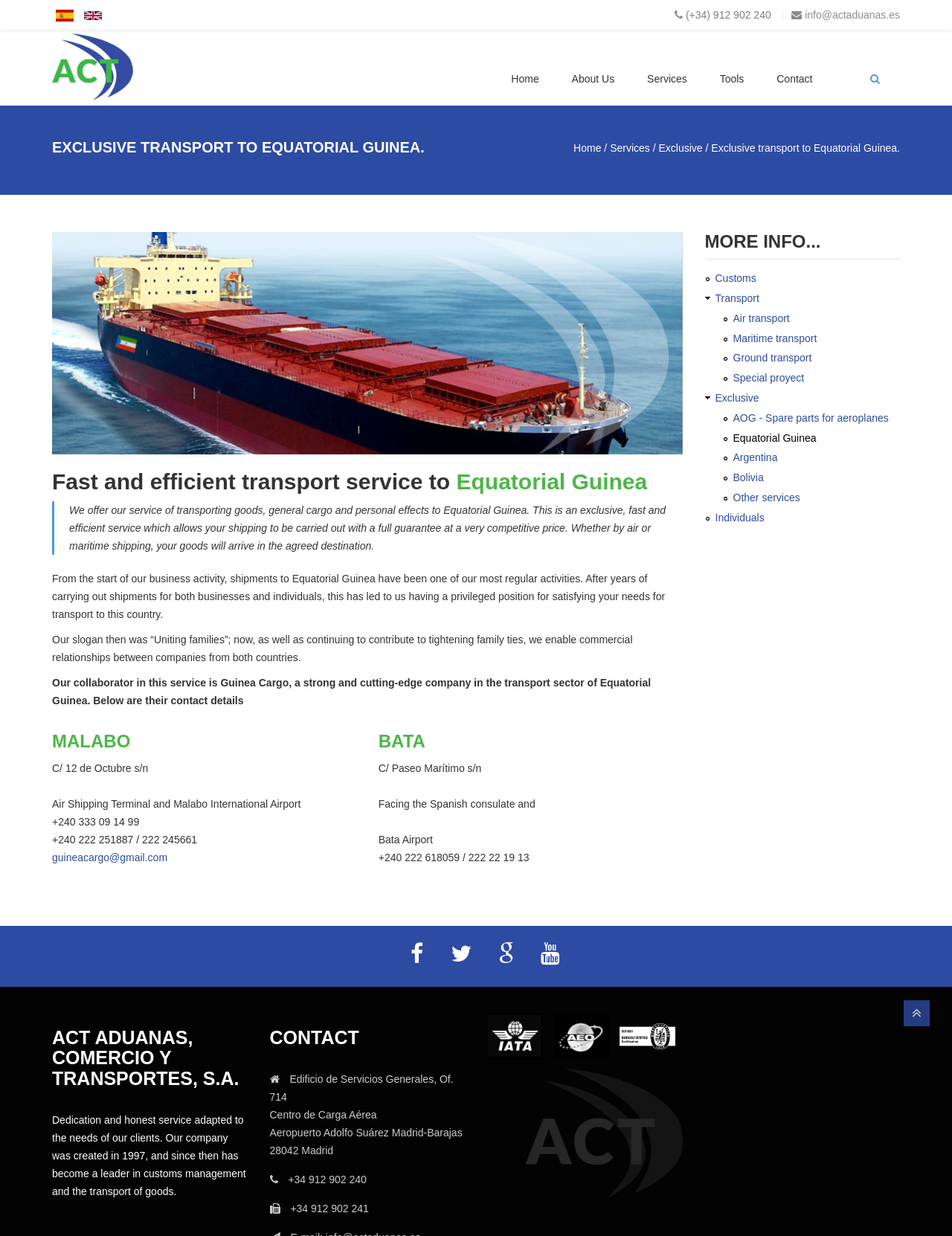Determine the bounding box coordinates (top-left x, top-left y, bottom-right x, bottom-right y) of the UI element described in the following text: Services

[0.641, 0.115, 0.683, 0.125]